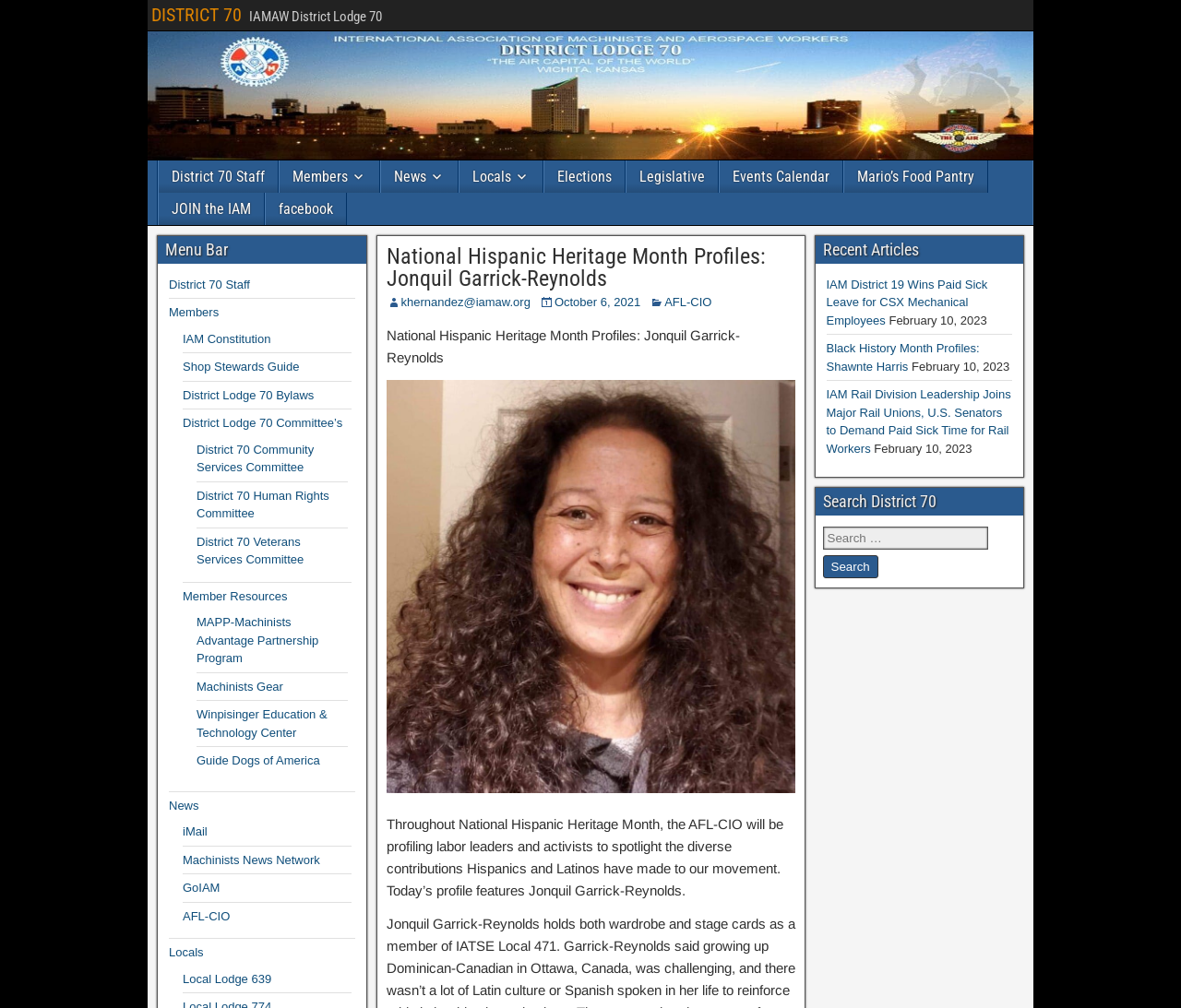Using the given element description, provide the bounding box coordinates (top-left x, top-left y, bottom-right x, bottom-right y) for the corresponding UI element in the screenshot: DISTRICT 70

[0.128, 0.004, 0.205, 0.026]